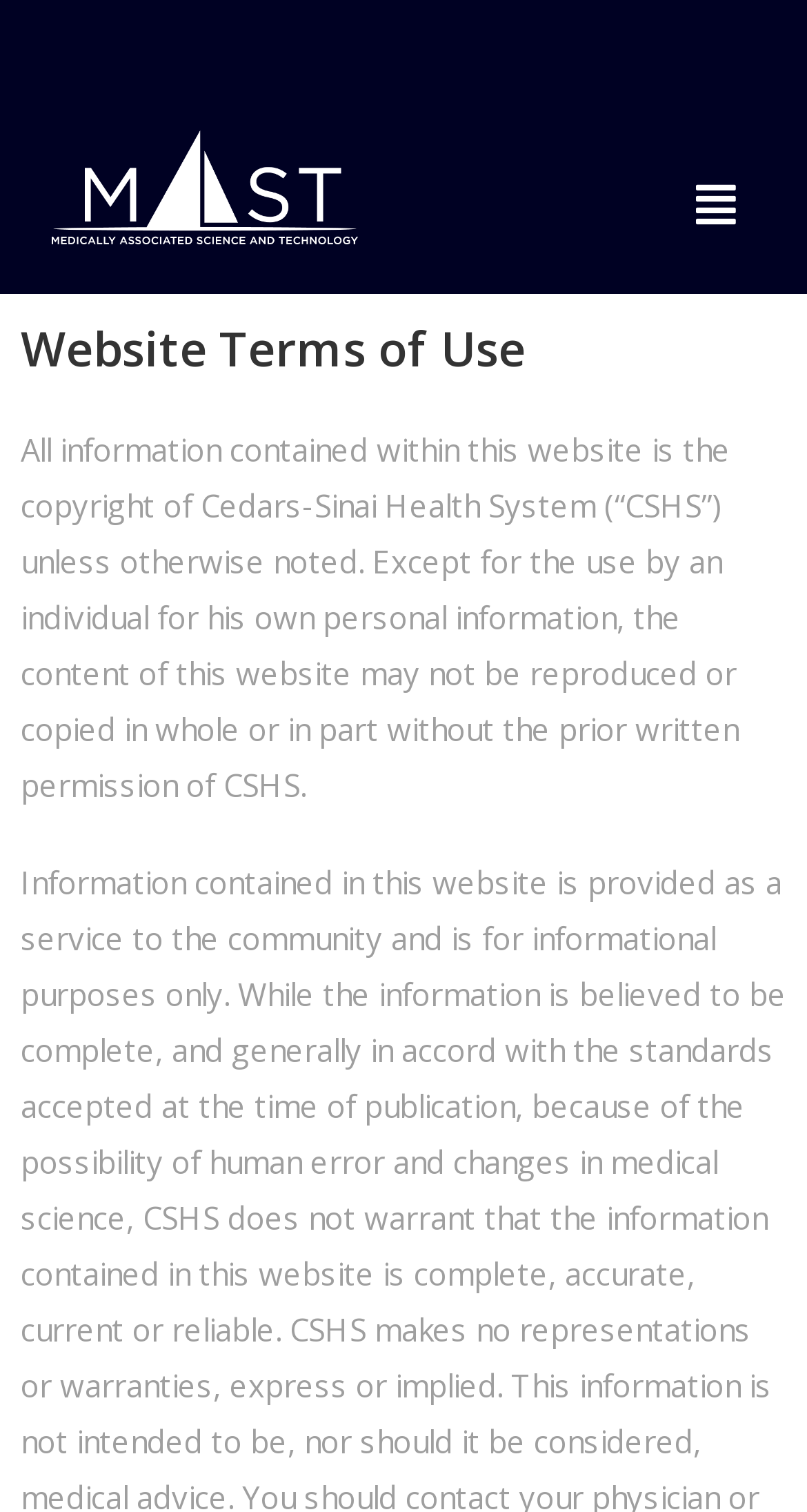What is the logo of the website?
Based on the image, answer the question with as much detail as possible.

The logo of the website is the default logo, which is an image element located at the top-left corner of the webpage, as indicated by the bounding box coordinates [0.064, 0.086, 0.443, 0.162].